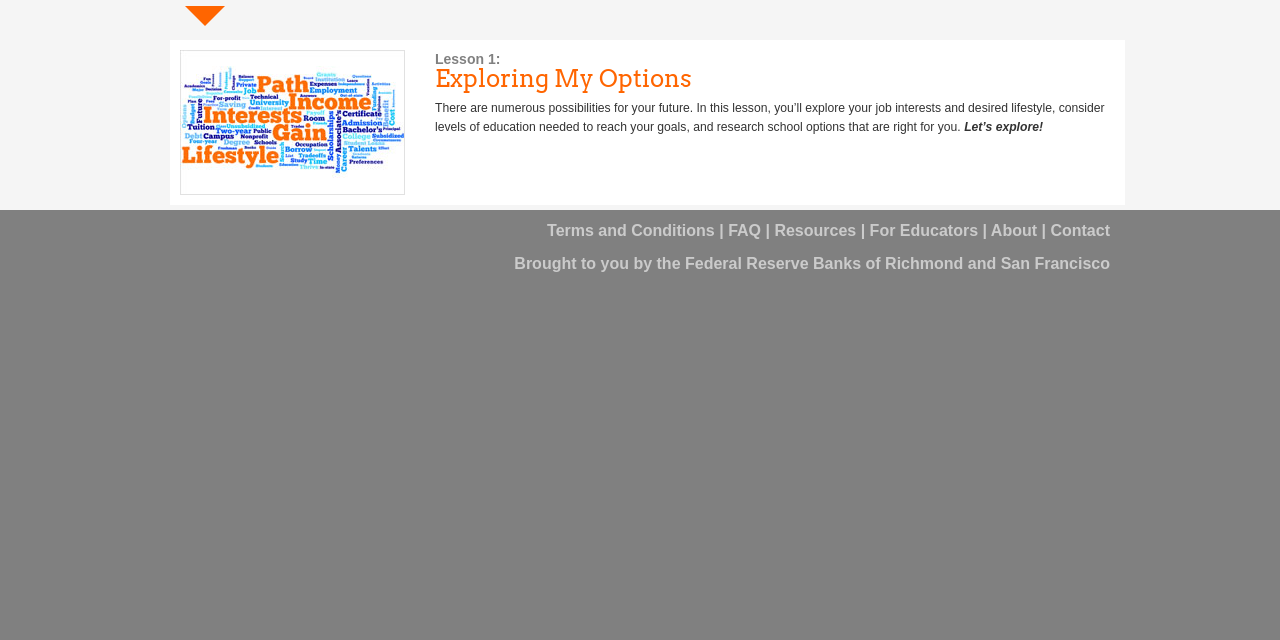Please locate the UI element described by "About" and provide its bounding box coordinates.

[0.774, 0.347, 0.81, 0.373]